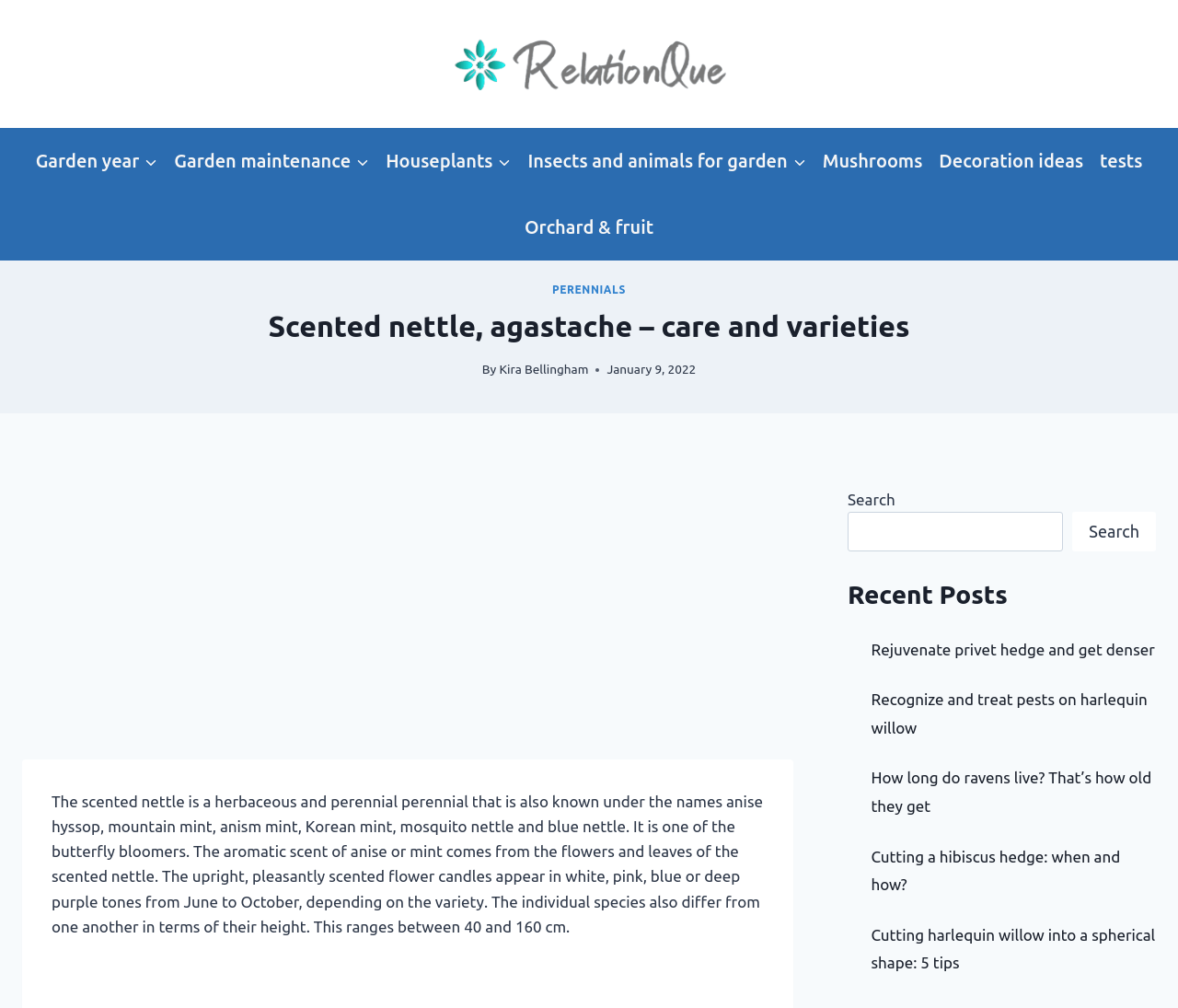Please mark the bounding box coordinates of the area that should be clicked to carry out the instruction: "Read the article by Kira Bellingham".

[0.424, 0.359, 0.5, 0.374]